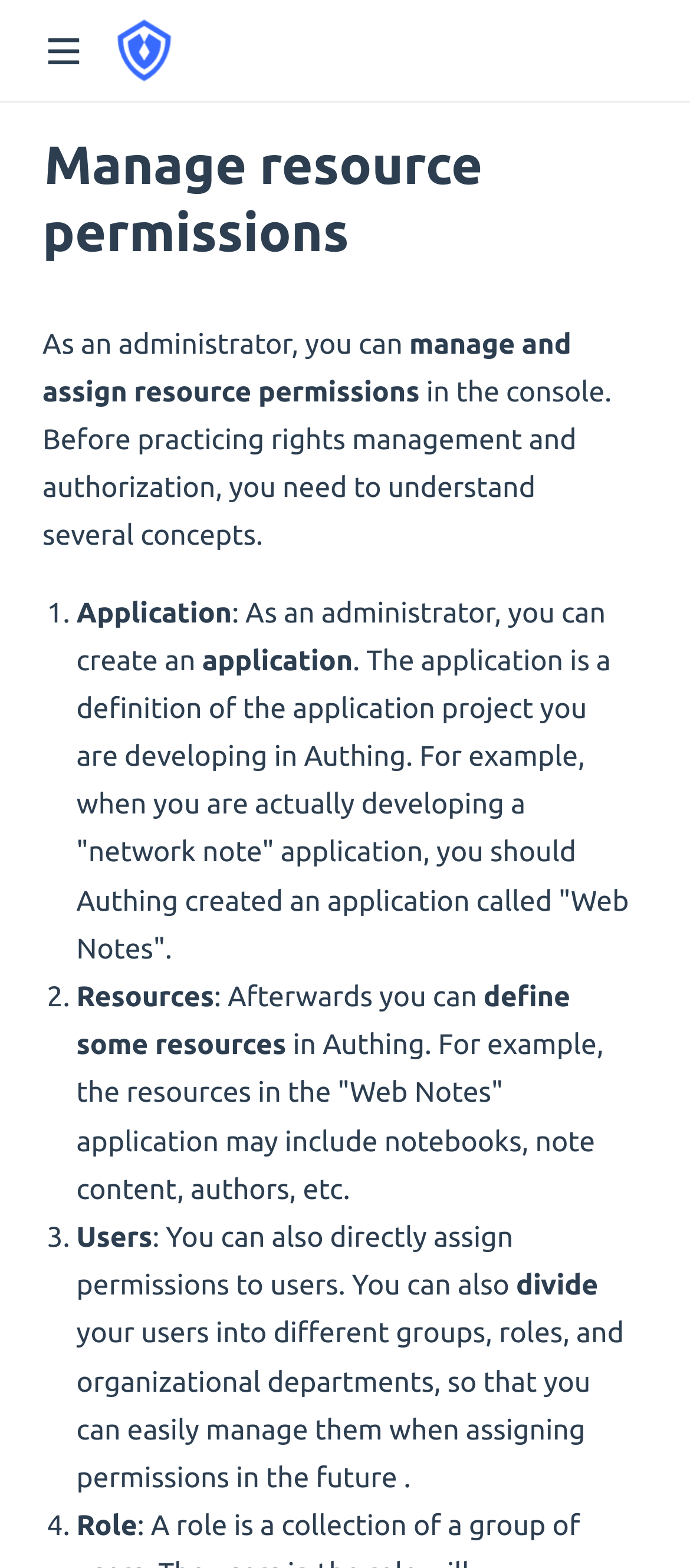Illustrate the webpage thoroughly, mentioning all important details.

The webpage is titled "Manage resource permissions | Authing Docs" and has a prominent link to "Authing Docs" at the top left corner, accompanied by an image with the same name. 

On the top right corner, there is a search textbox labeled "Search". 

Below the title, there is a heading that reads "Manage resource permissions" with a link to the top of the page. 

The main content of the page is divided into sections, each starting with a numbered list marker (1., 2., 3., 4.). The first section explains that as an administrator, you can manage and assign resource permissions in the console, and it's necessary to understand several concepts before doing so. 

The second section is about applications, which are definitions of the application projects you are developing in Authing. It provides an example of creating an application called "Web Notes". 

The third section discusses resources, which can be defined in Authing, such as notebooks, note content, authors, etc. in the "Web Notes" application. 

The fourth section is about users, where you can directly assign permissions to users or divide them into different groups, roles, and organizational departments for easier management.